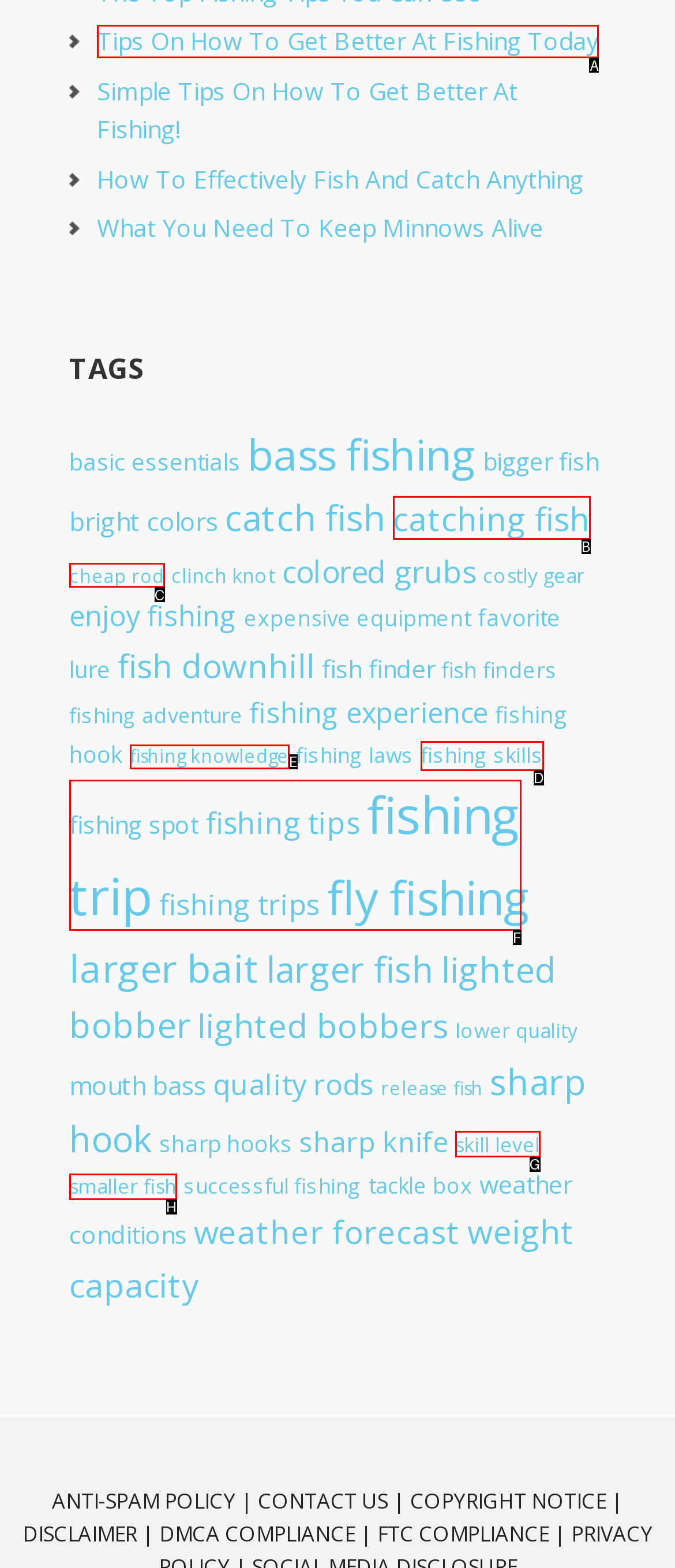From the given options, tell me which letter should be clicked to complete this task: Contact us
Answer with the letter only.

None